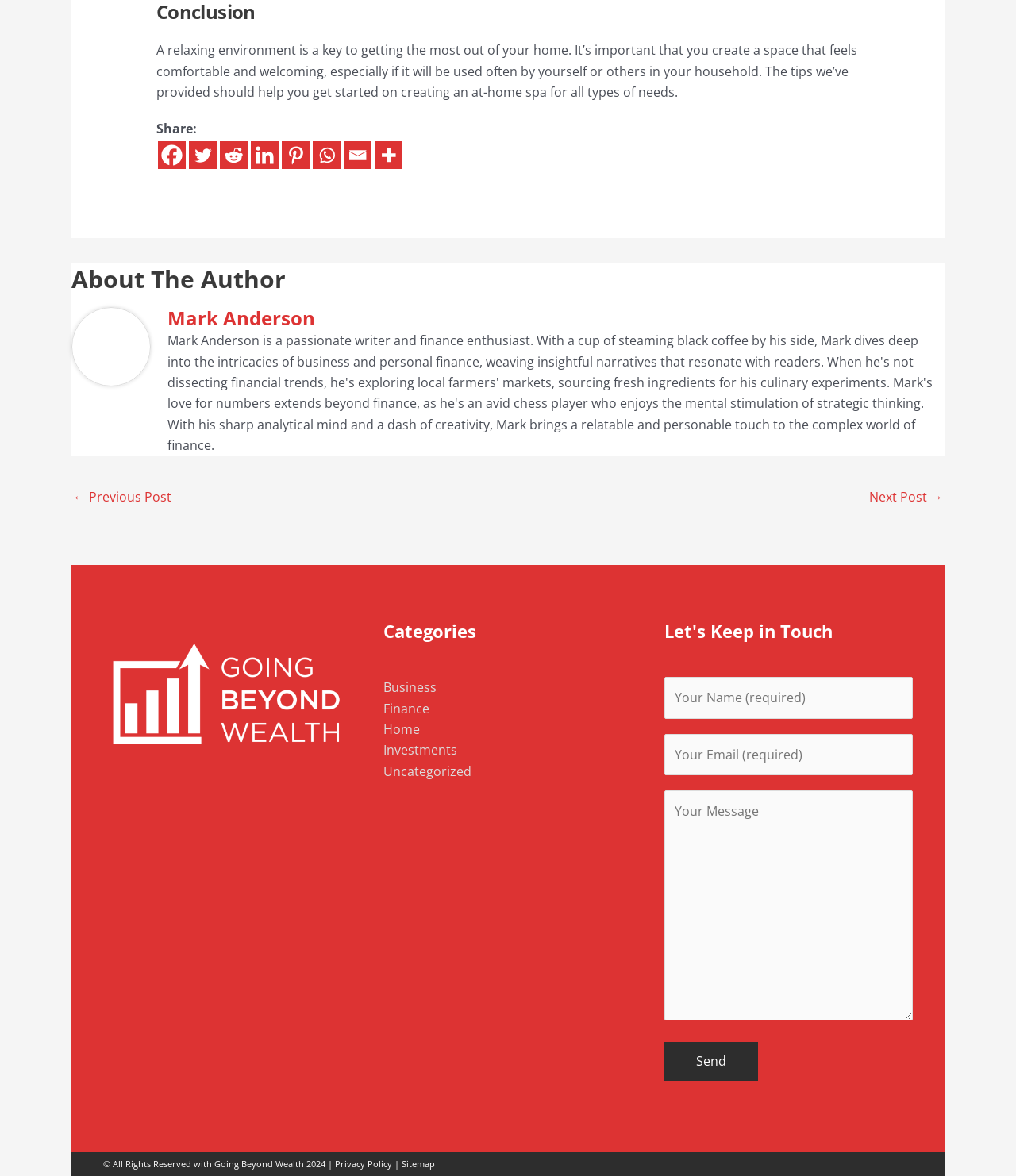Using the webpage screenshot and the element description value="Send", determine the bounding box coordinates. Specify the coordinates in the format (top-left x, top-left y, bottom-right x, bottom-right y) with values ranging from 0 to 1.

[0.654, 0.886, 0.746, 0.919]